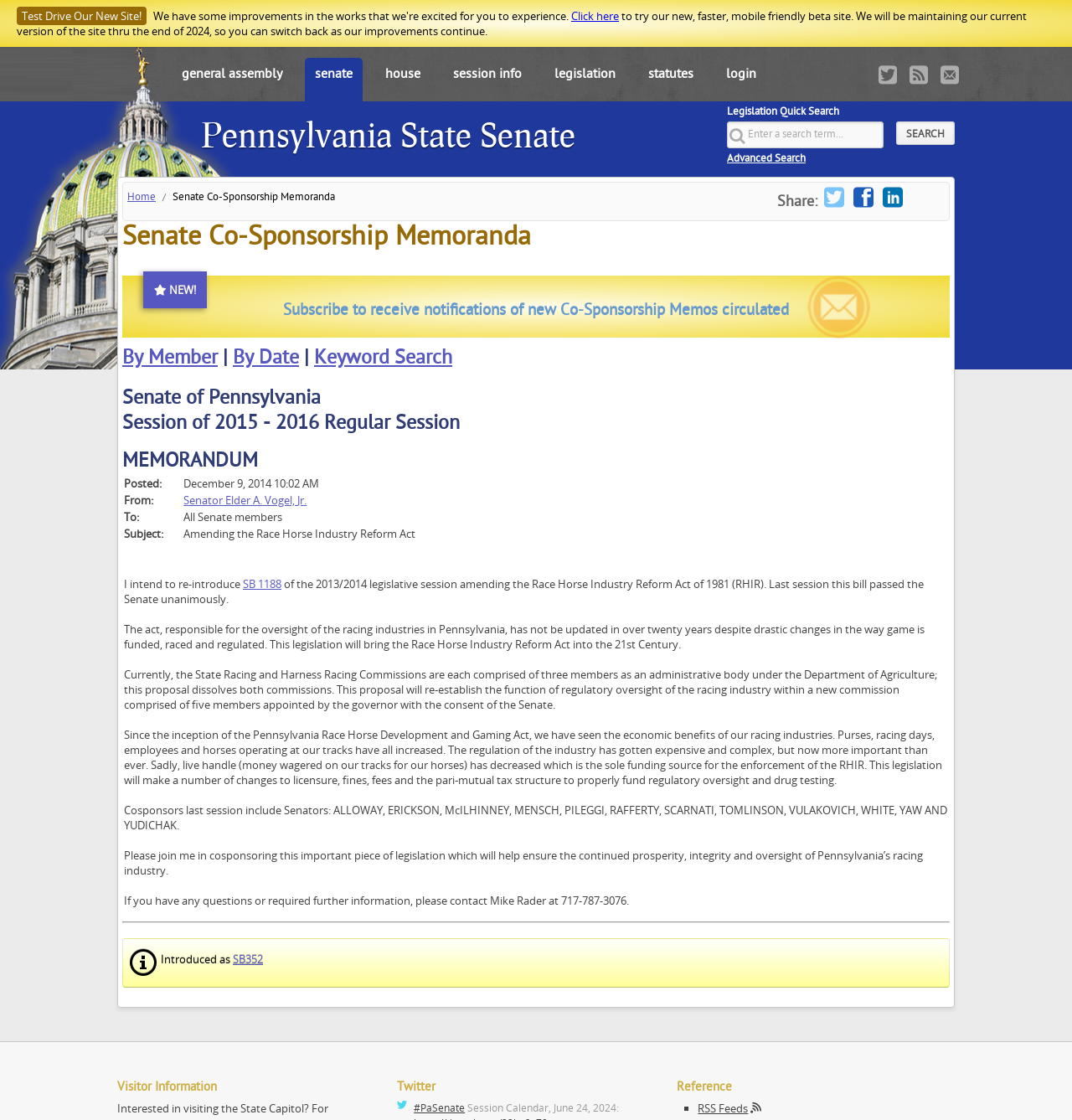Find the bounding box coordinates of the clickable area required to complete the following action: "Subscribe to PaLegis Notifications".

[0.114, 0.246, 0.886, 0.301]